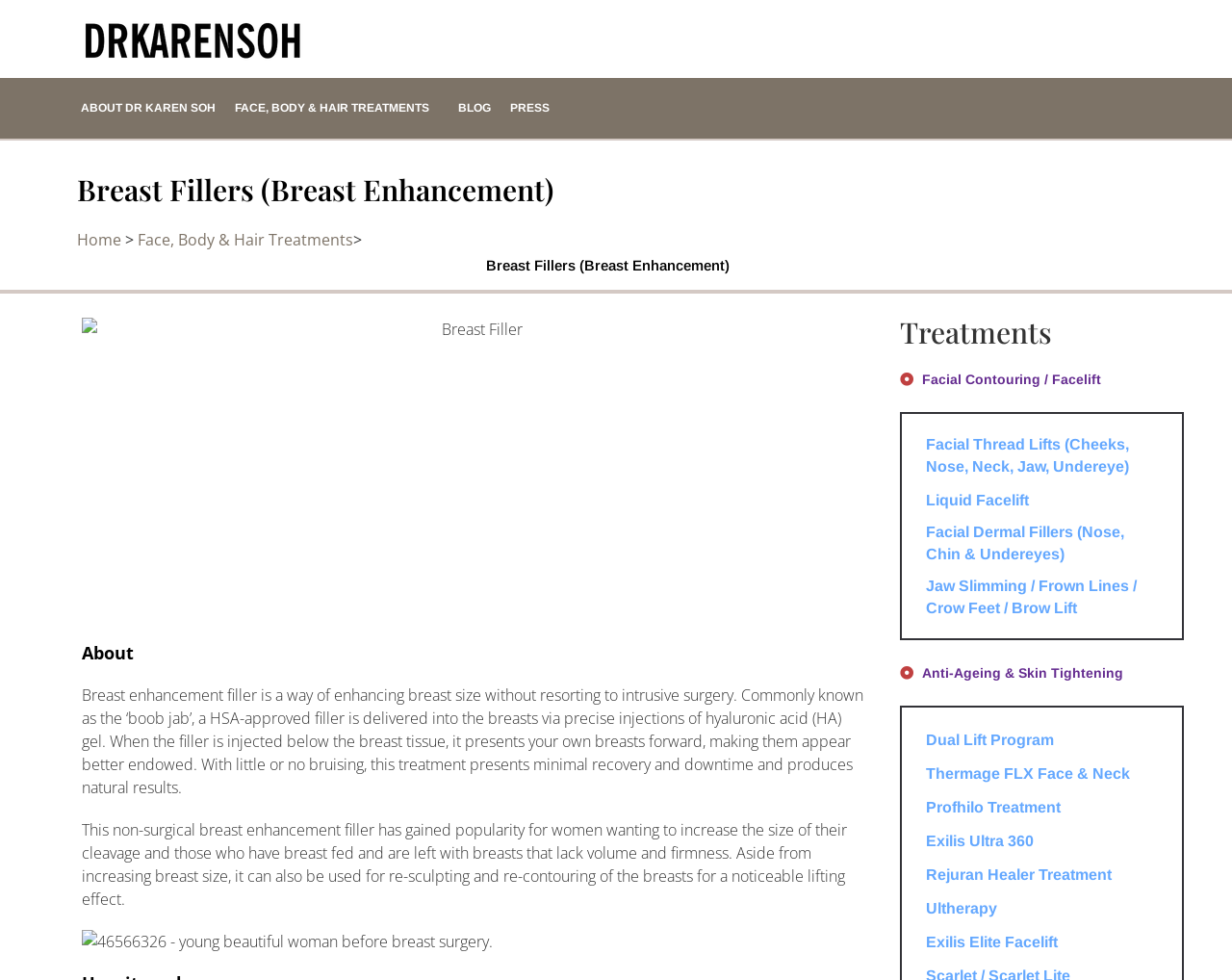Given the description "Home", provide the bounding box coordinates of the corresponding UI element.

[0.062, 0.234, 0.098, 0.256]